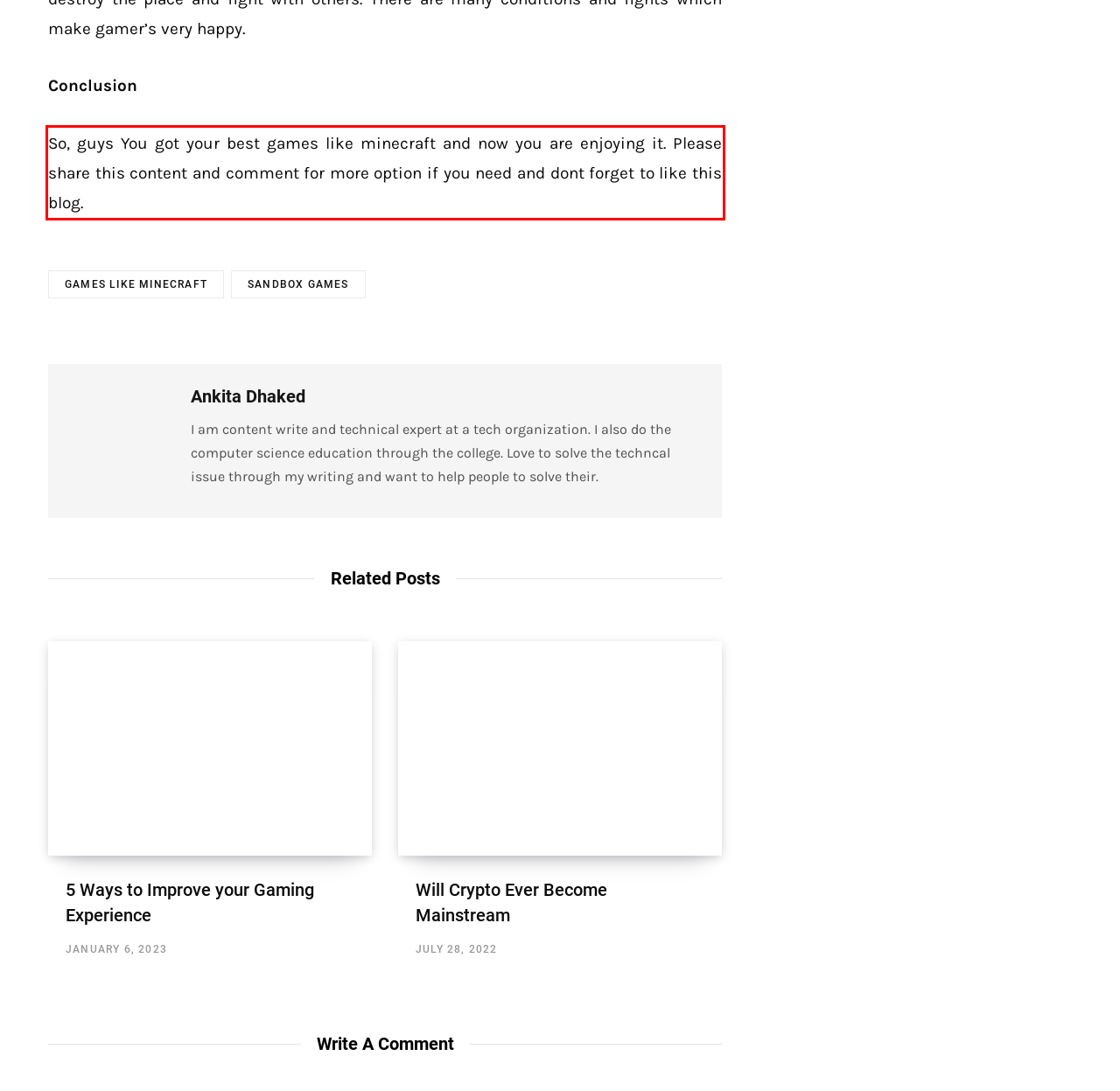You are provided with a screenshot of a webpage that includes a red bounding box. Extract and generate the text content found within the red bounding box.

So, guys You got your best games like minecraft and now you are enjoying it. Please share this content and comment for more option if you need and dont forget to like this blog.